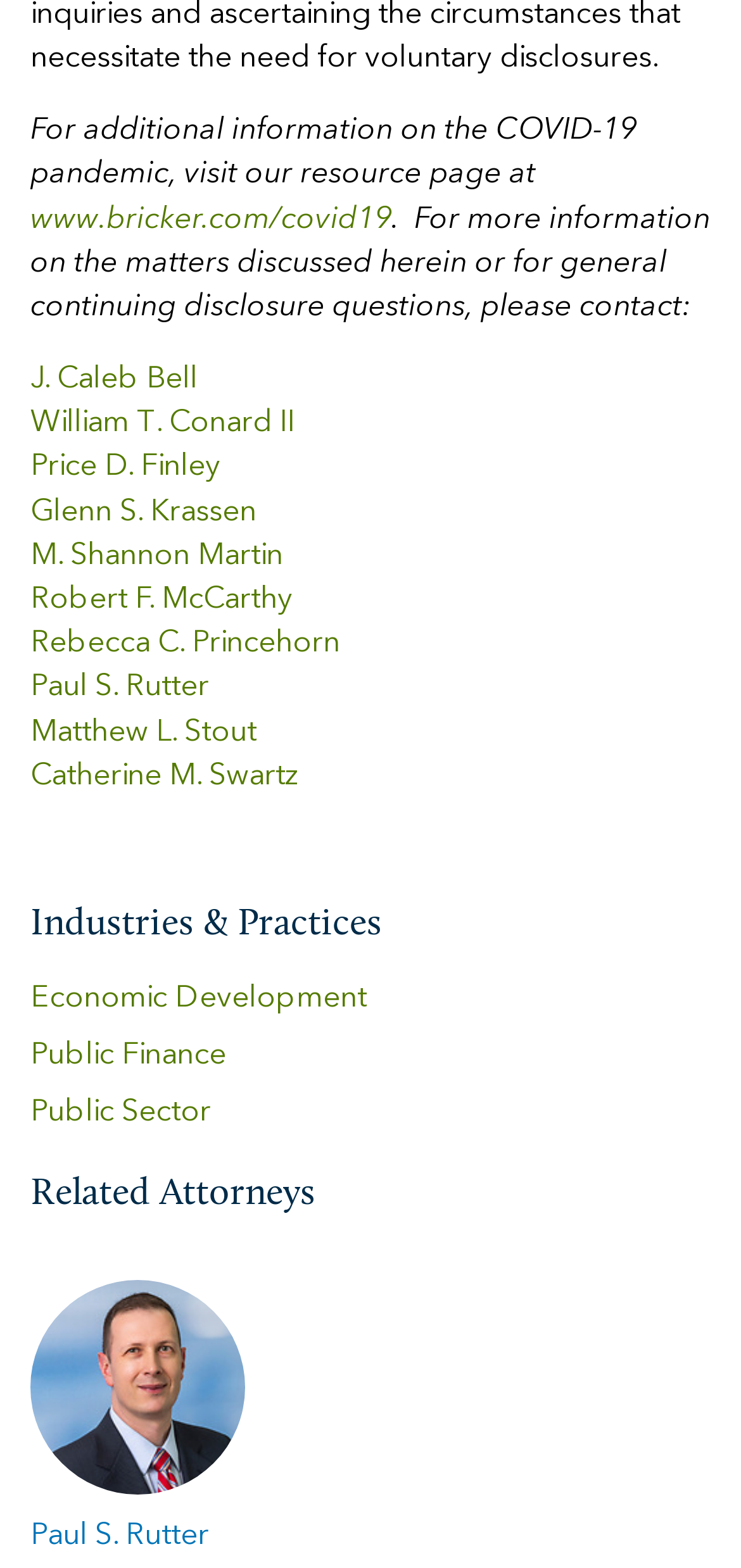Please identify the bounding box coordinates of the clickable region that I should interact with to perform the following instruction: "learn about Economic Development". The coordinates should be expressed as four float numbers between 0 and 1, i.e., [left, top, right, bottom].

[0.041, 0.627, 0.495, 0.646]